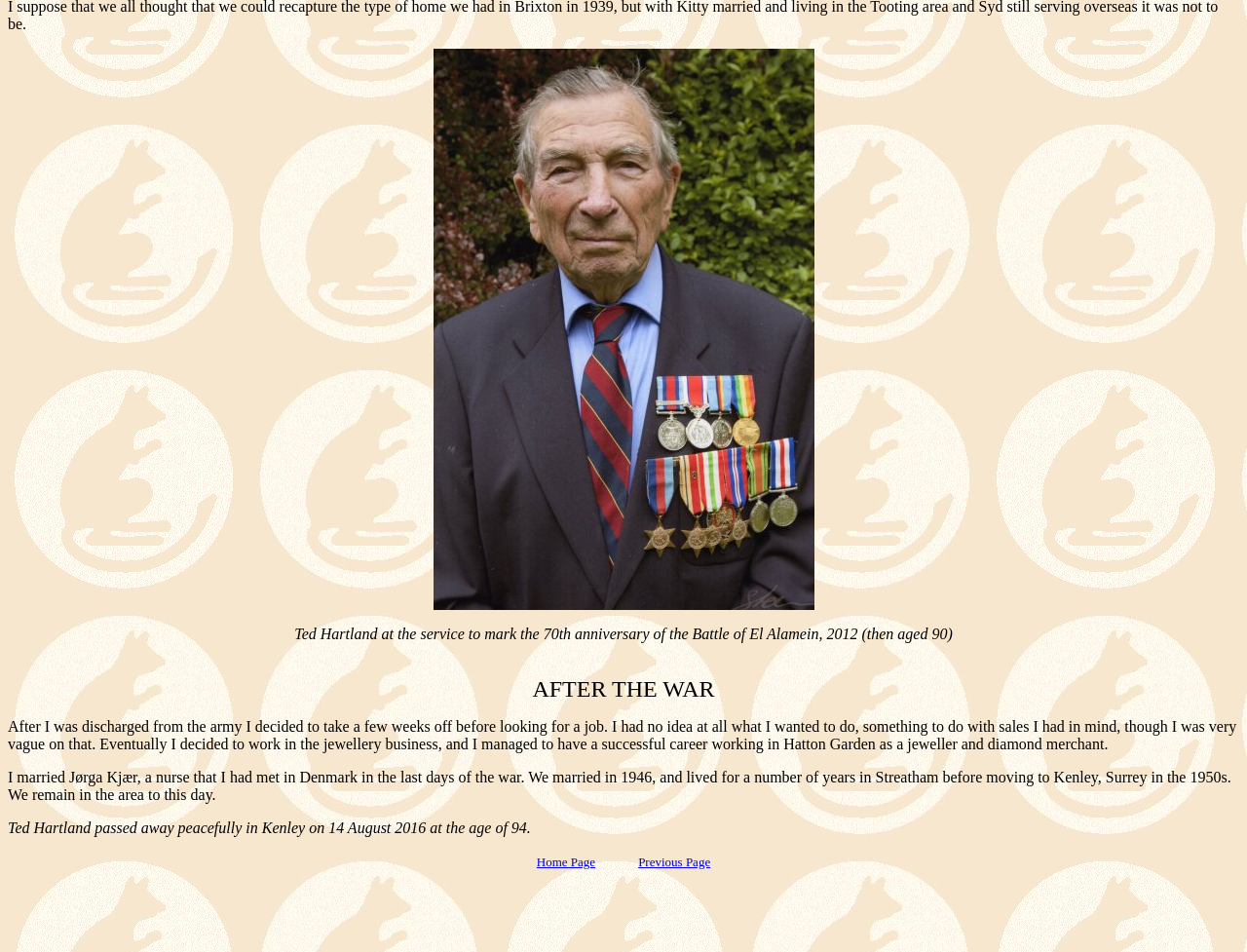Given the element description, predict the bounding box coordinates in the format (top-left x, top-left y, bottom-right x, bottom-right y), using floating point numbers between 0 and 1: Home Page

[0.43, 0.896, 0.477, 0.913]